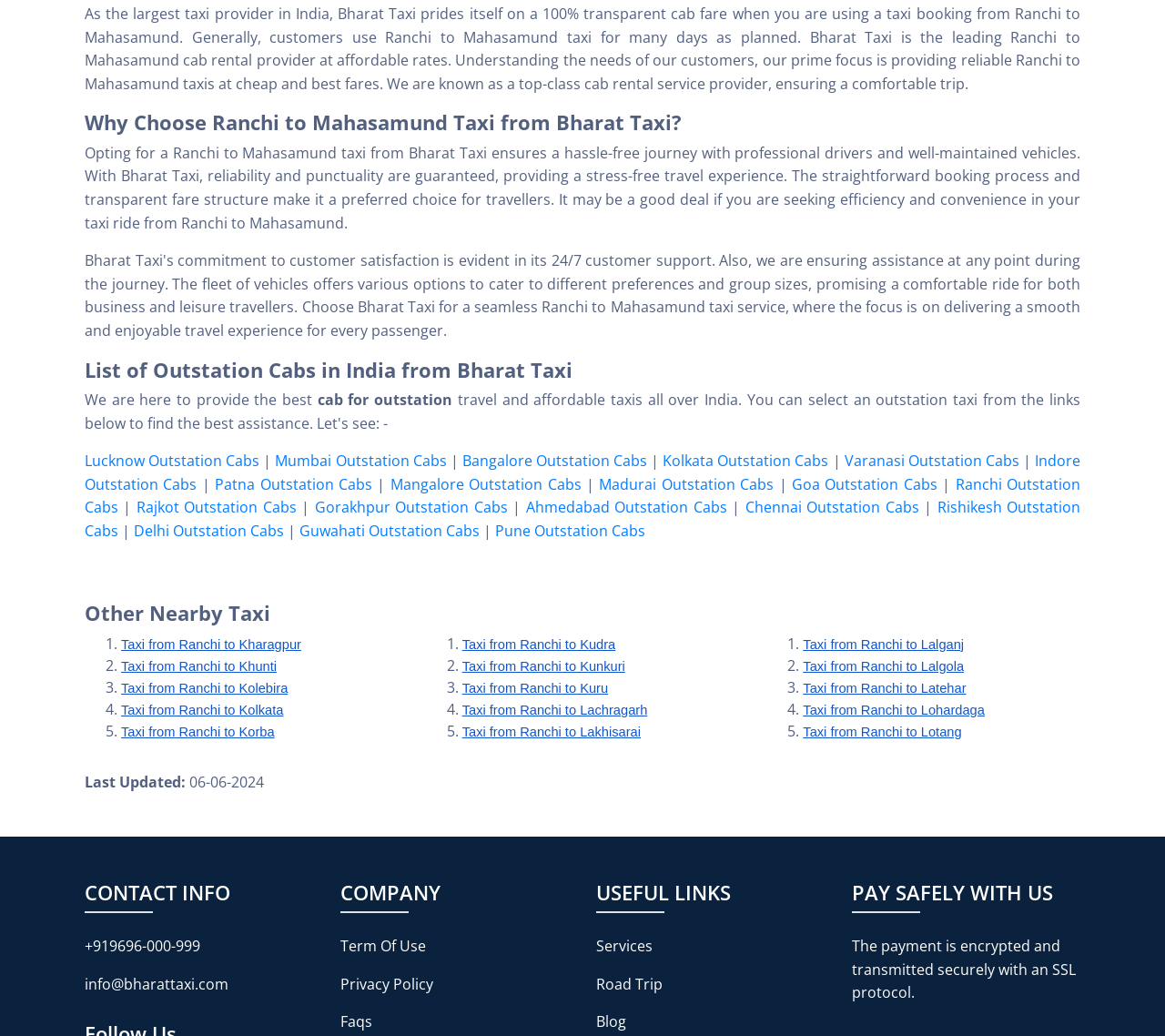Locate the UI element that matches the description Kolkata Outstation Cabs in the webpage screenshot. Return the bounding box coordinates in the format (top-left x, top-left y, bottom-right x, bottom-right y), with values ranging from 0 to 1.

[0.569, 0.435, 0.711, 0.454]